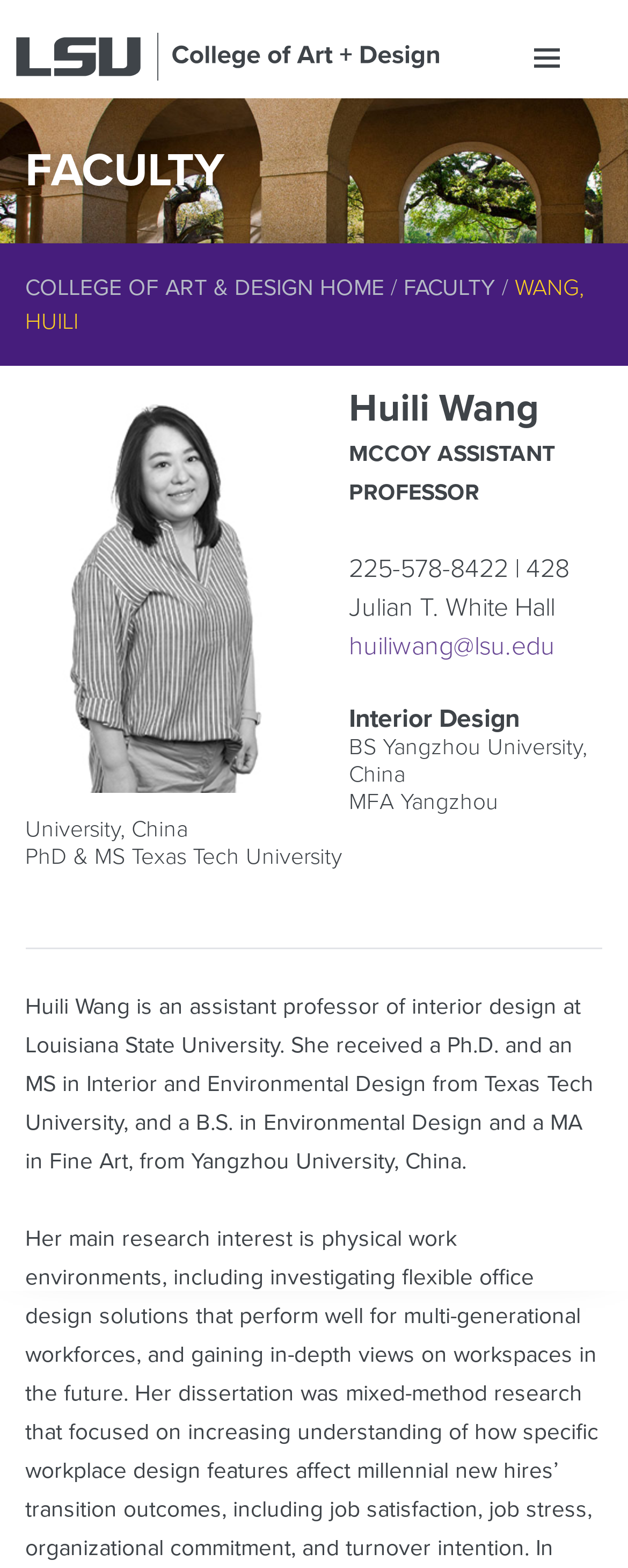What is Huili Wang's email address?
Please answer the question as detailed as possible.

I found this information by looking at the link 'huiliwang@lsu.edu' which is located below Huili Wang's contact information.